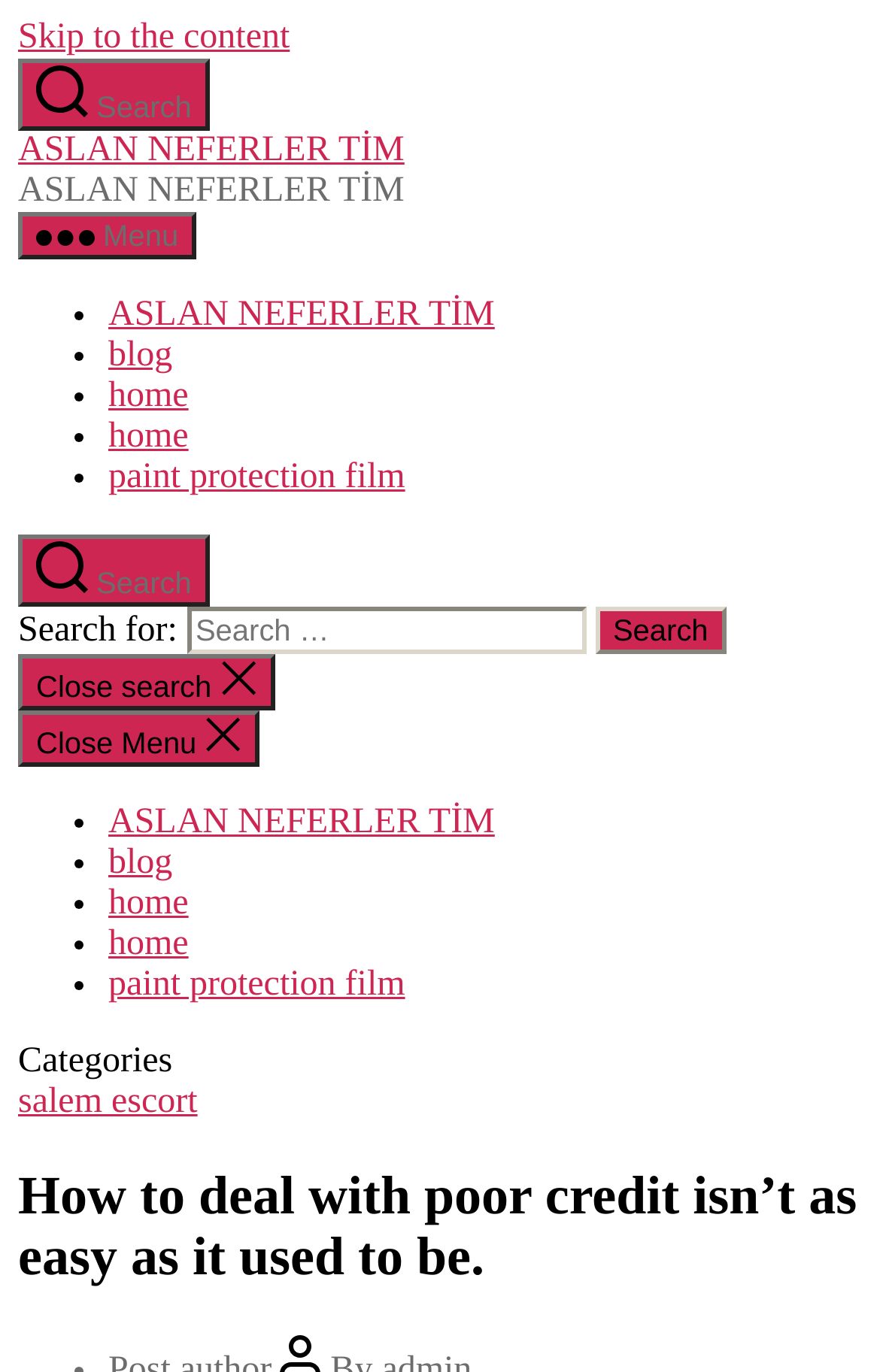Can you find the bounding box coordinates of the area I should click to execute the following instruction: "Open the 'Menu'"?

[0.021, 0.155, 0.223, 0.189]